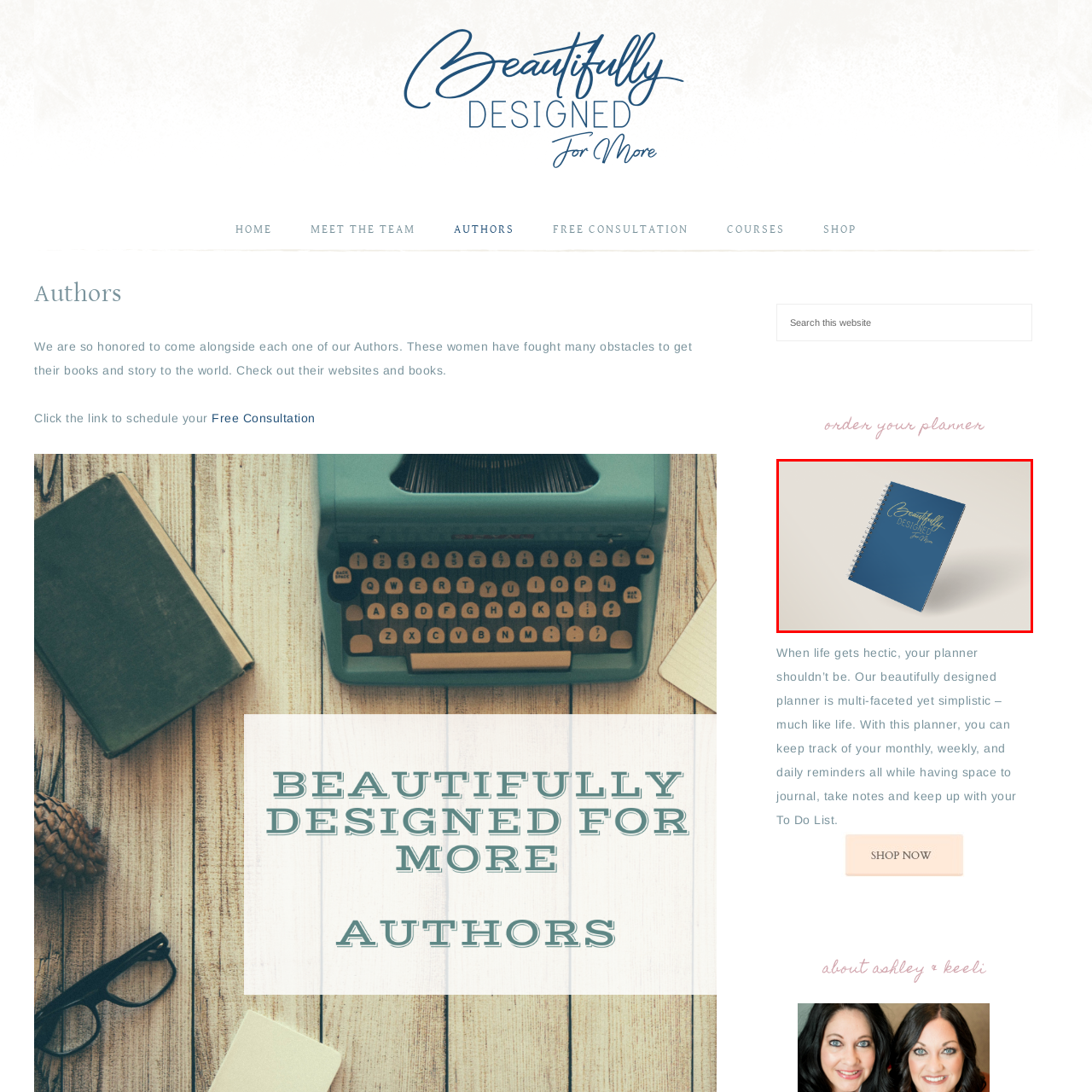Please examine the highlighted section of the image enclosed in the red rectangle and provide a comprehensive answer to the following question based on your observation: What is the purpose of the planner?

The caption states that the planner is designed to help users 'manage their busy lives efficiently', implying that its purpose is to assist individuals in organizing and prioritizing their tasks and responsibilities.